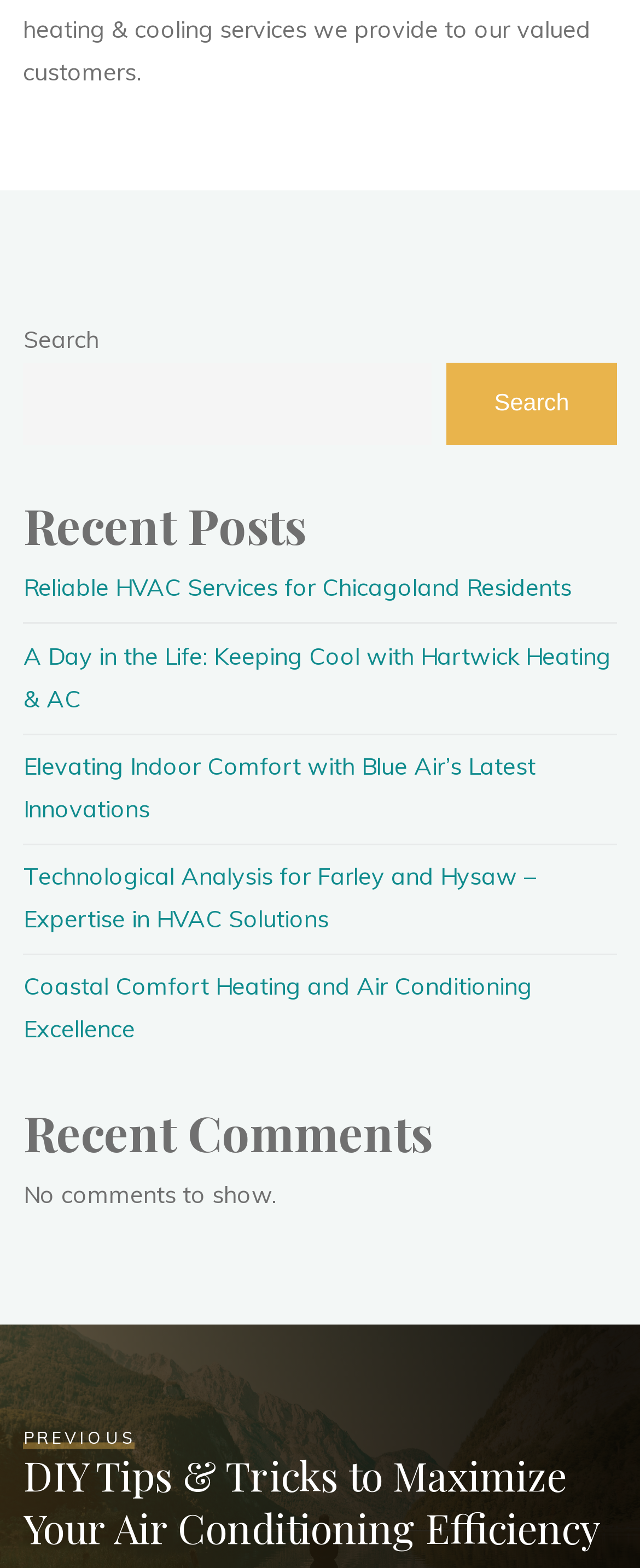Indicate the bounding box coordinates of the element that needs to be clicked to satisfy the following instruction: "read recent comments". The coordinates should be four float numbers between 0 and 1, i.e., [left, top, right, bottom].

[0.037, 0.753, 0.432, 0.772]